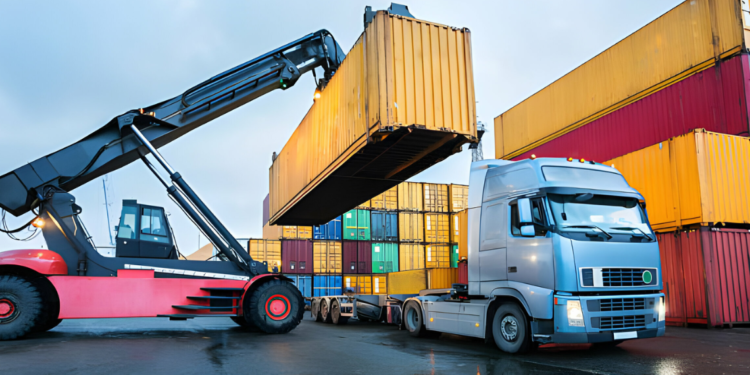Answer the question in a single word or phrase:
What is the purpose of container drayage?

Transfer goods